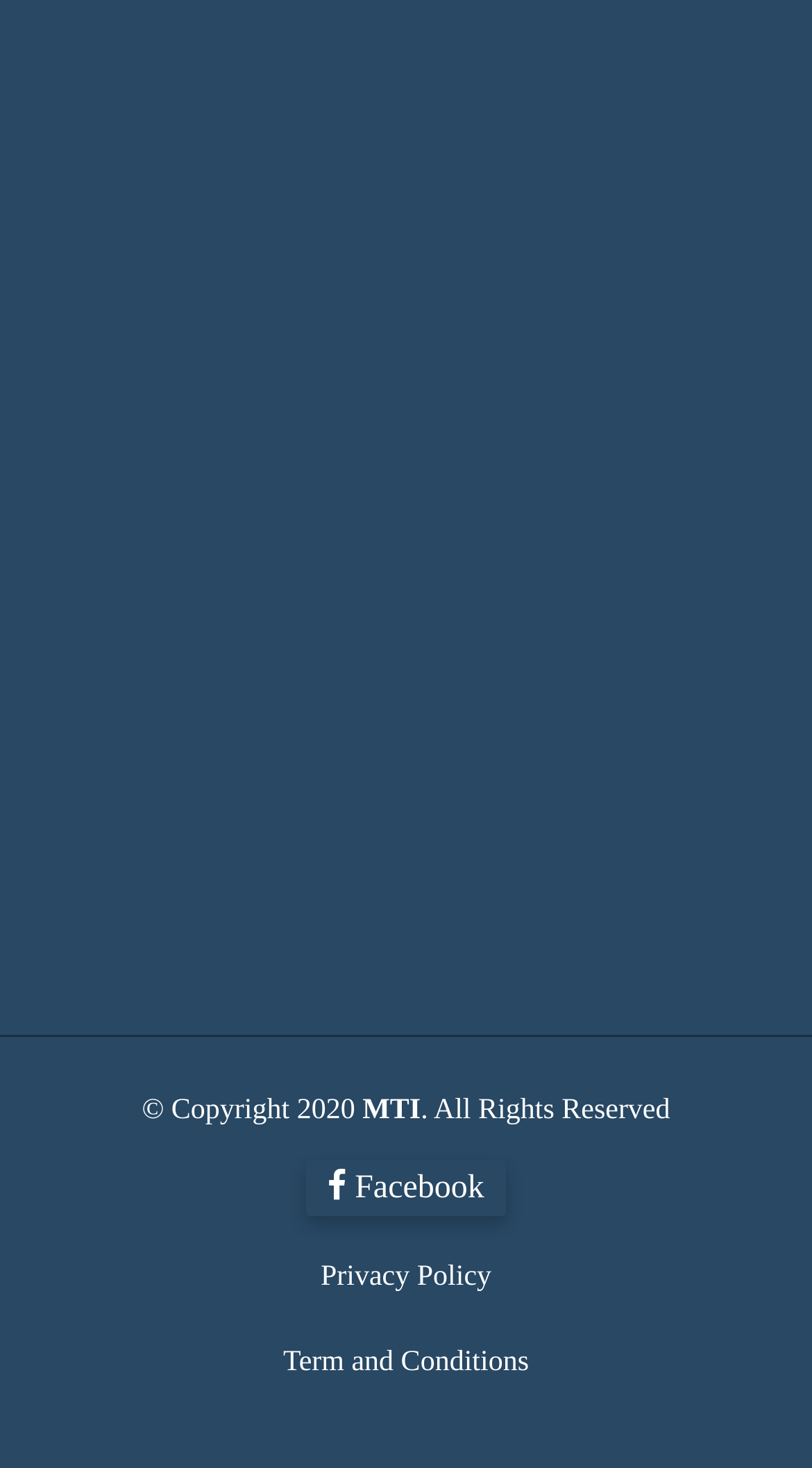What is the copyright year of the website?
Please answer the question as detailed as possible.

I found the copyright year by looking at the static text element that contains the copyright information, which is '© Copyright 2020'.